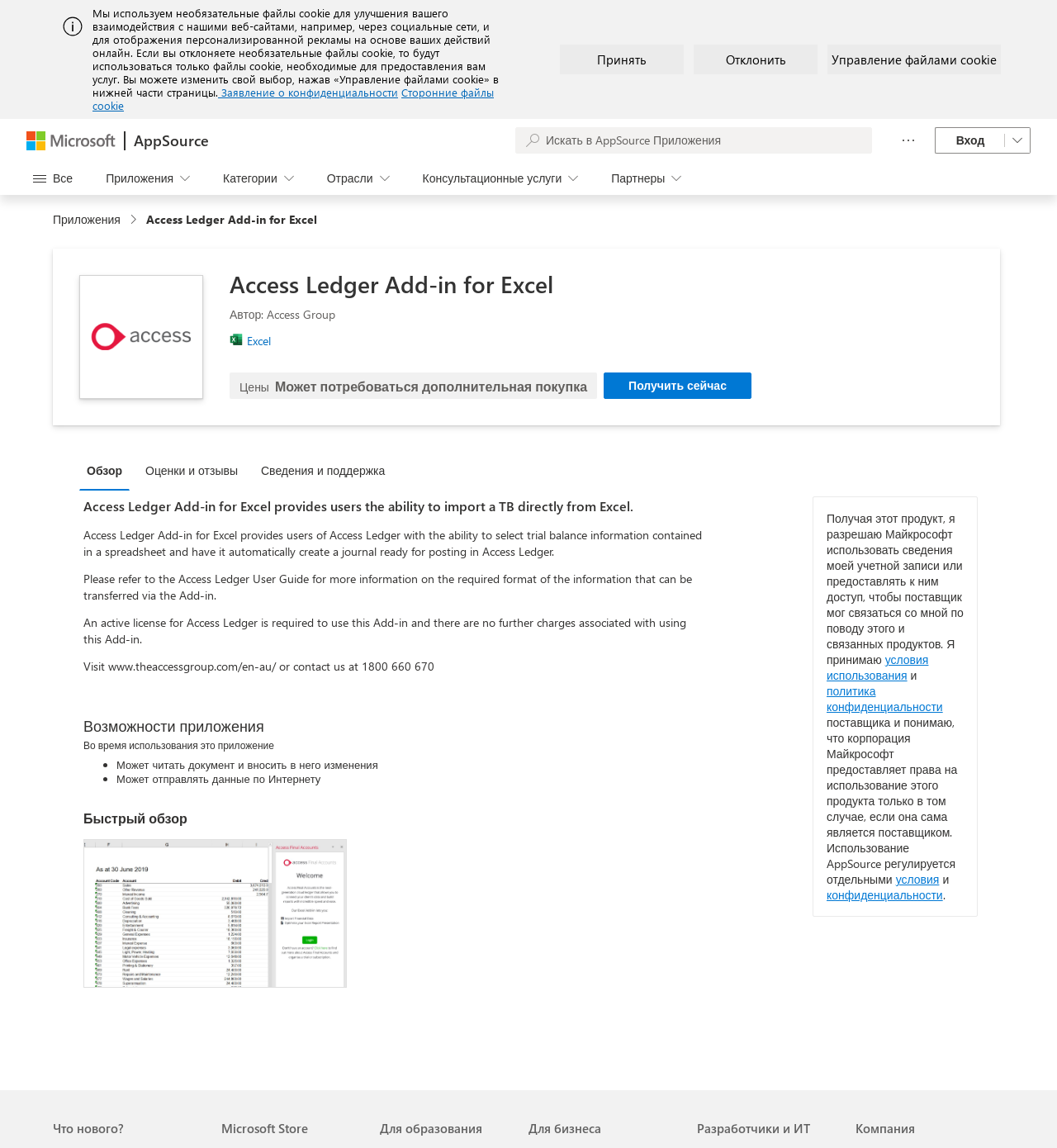Determine the bounding box coordinates of the element that should be clicked to execute the following command: "Search in AppSource".

[0.488, 0.111, 0.825, 0.134]